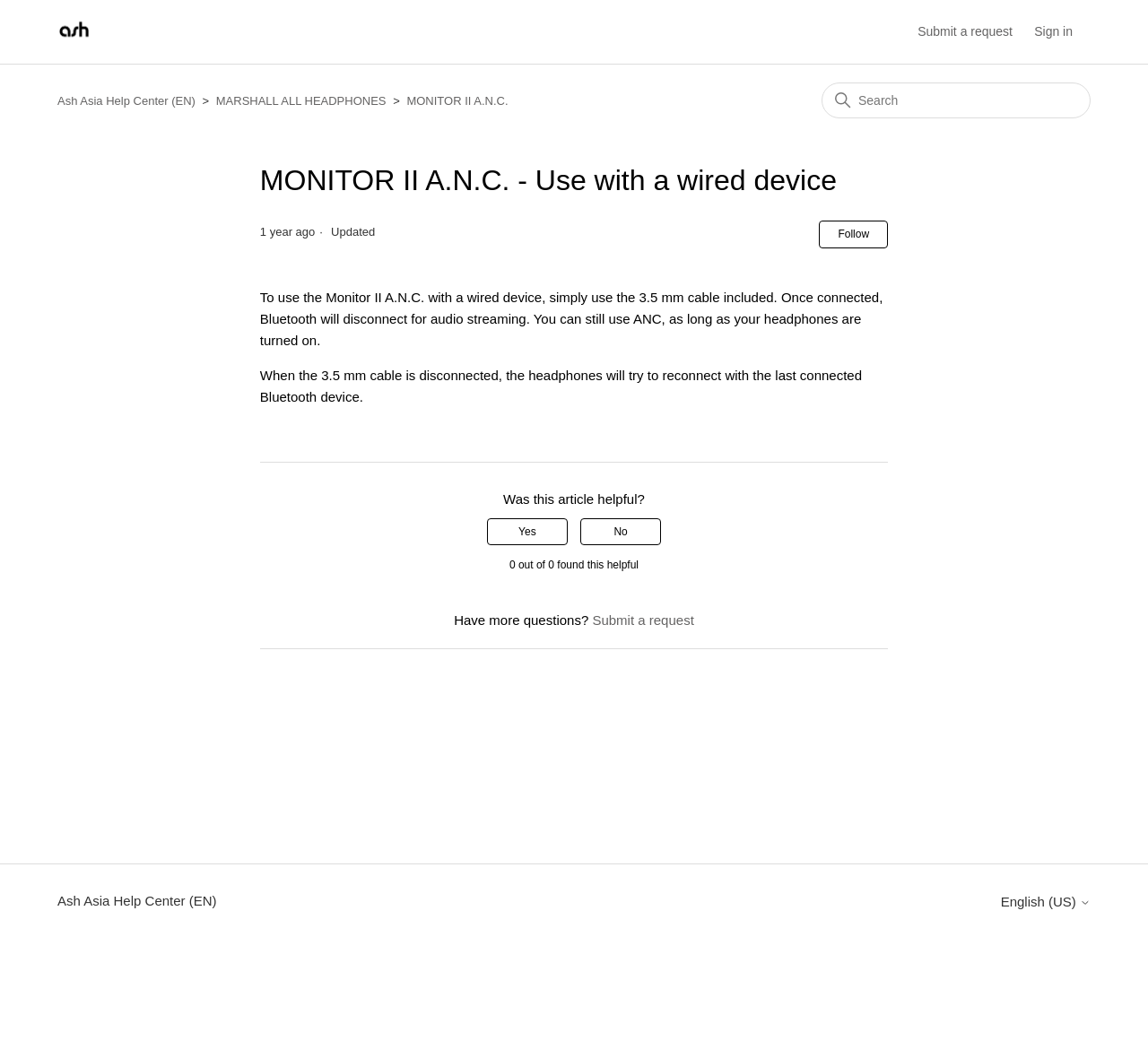Determine the bounding box coordinates of the element's region needed to click to follow the instruction: "Submit a request". Provide these coordinates as four float numbers between 0 and 1, formatted as [left, top, right, bottom].

[0.799, 0.022, 0.898, 0.04]